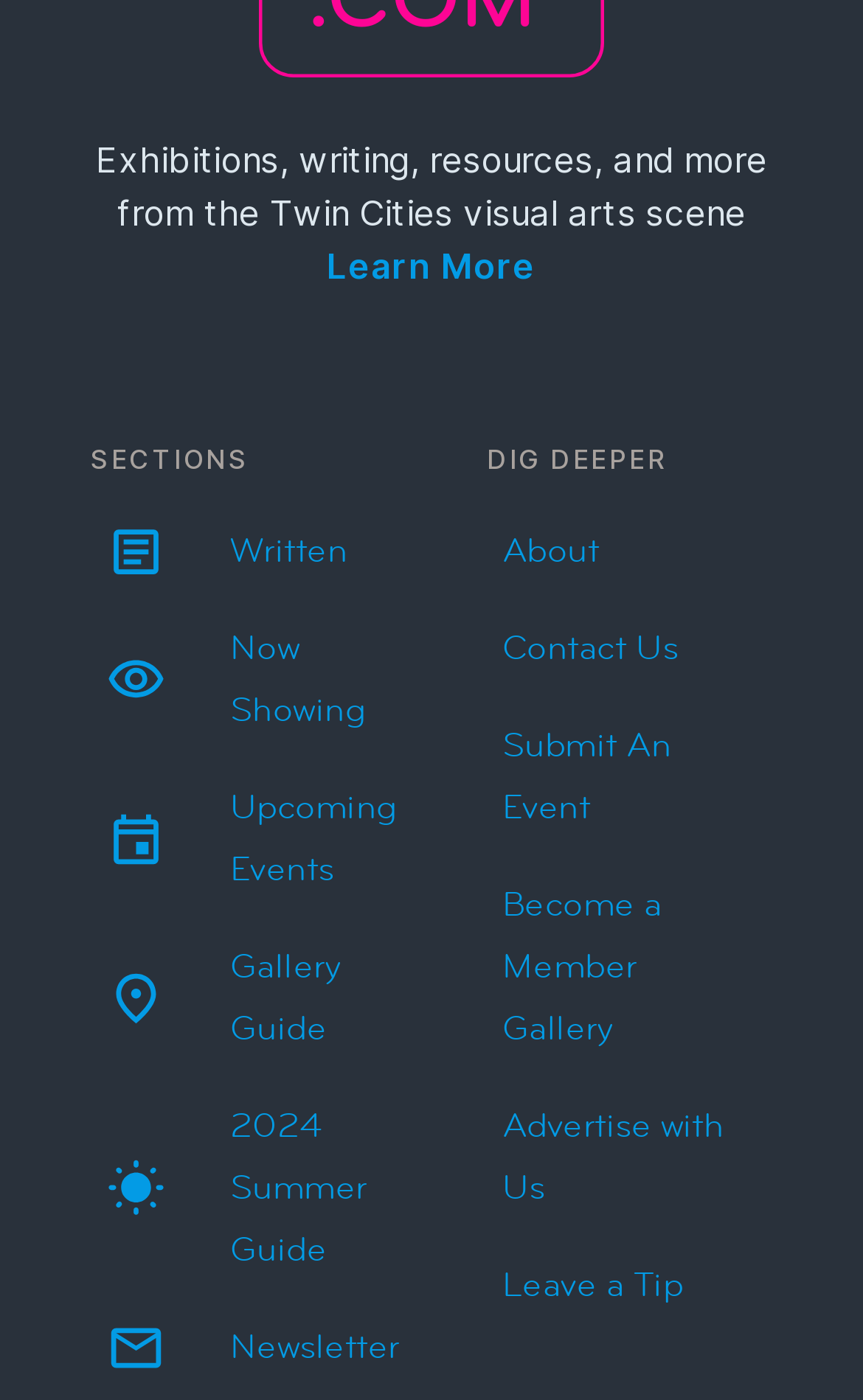What are the sections available on this webpage?
Using the visual information, respond with a single word or phrase.

Written, Now Showing, etc.